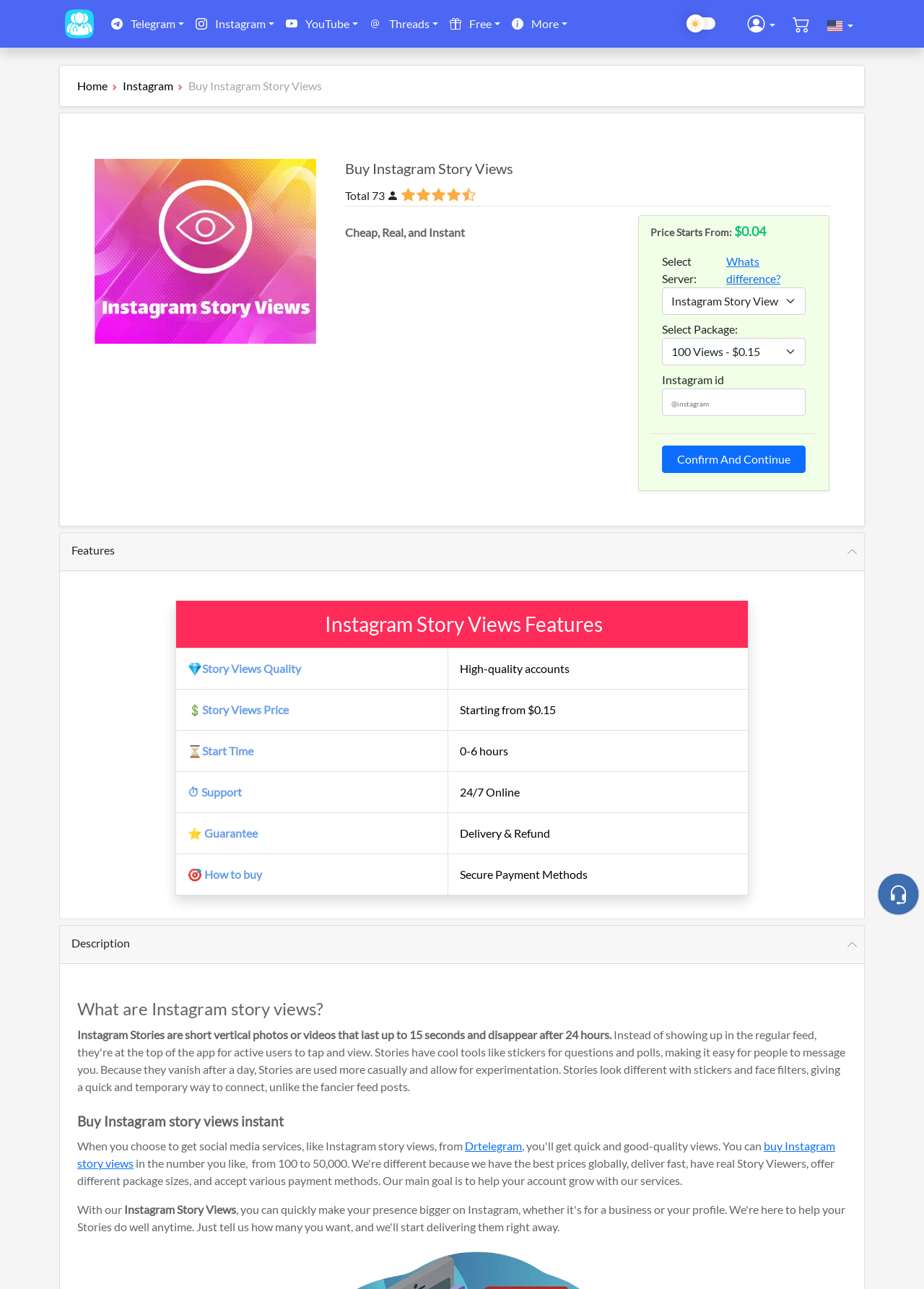Please find the bounding box coordinates in the format (top-left x, top-left y, bottom-right x, bottom-right y) for the given element description. Ensure the coordinates are floating point numbers between 0 and 1. Description: Whats difference?

[0.786, 0.197, 0.845, 0.221]